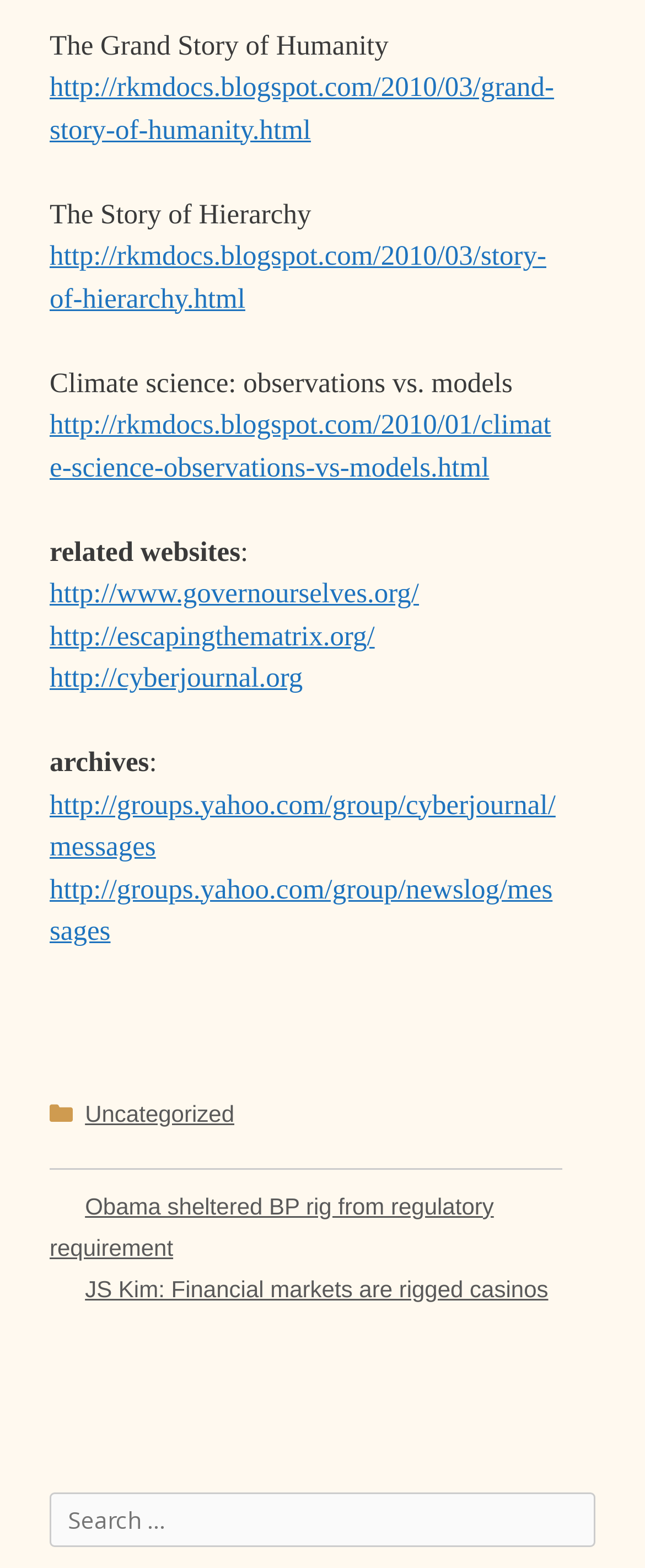Please determine the bounding box coordinates of the element to click on in order to accomplish the following task: "Search for a topic". Ensure the coordinates are four float numbers ranging from 0 to 1, i.e., [left, top, right, bottom].

[0.077, 0.952, 0.923, 0.987]